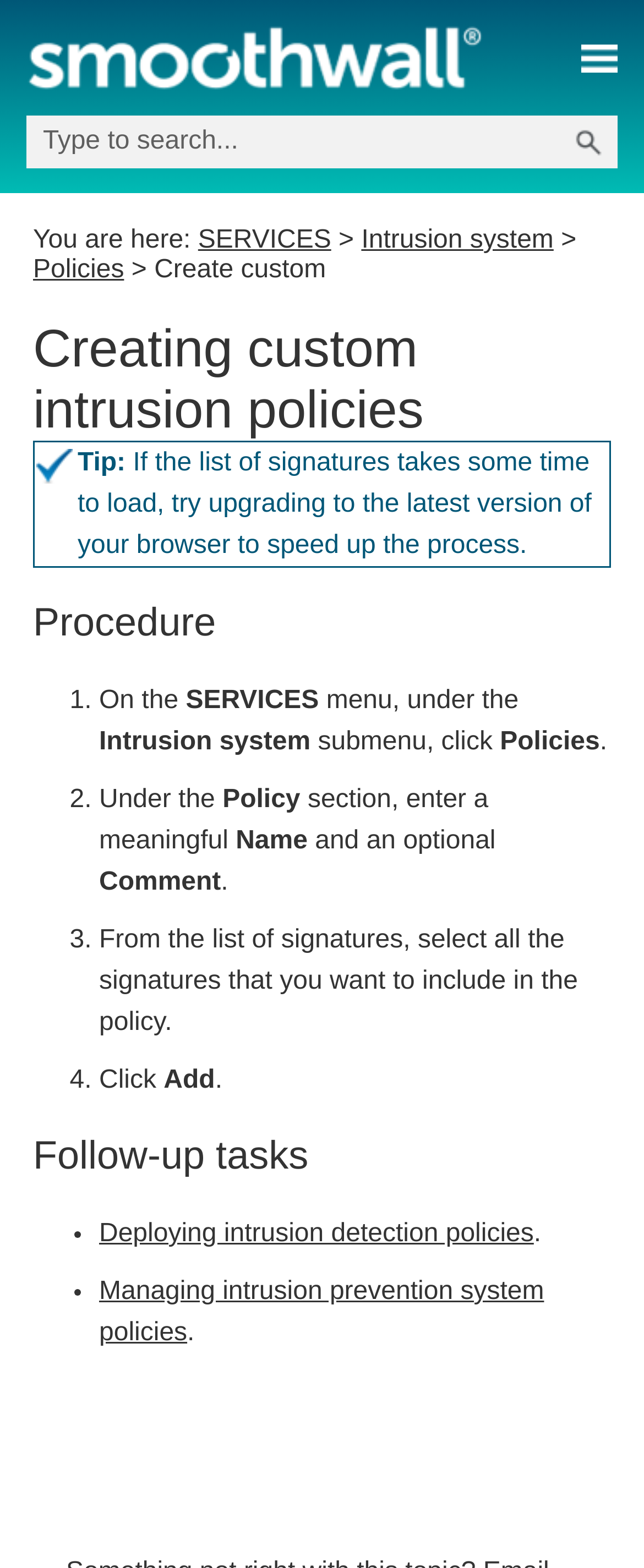Please locate the bounding box coordinates of the element that should be clicked to complete the given instruction: "Show navigation panel".

[0.869, 0.012, 0.992, 0.062]